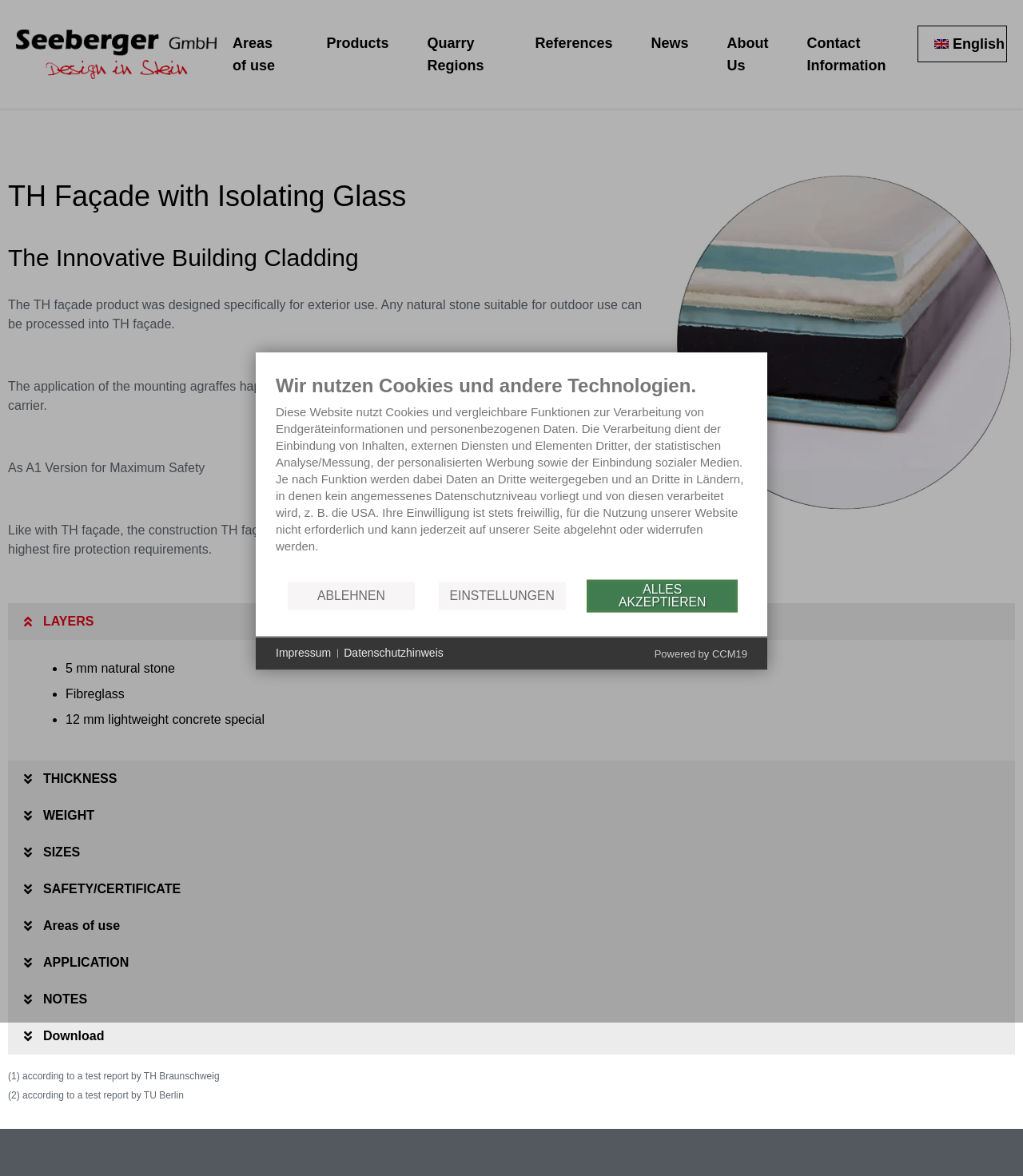Determine the bounding box coordinates of the element that should be clicked to execute the following command: "Click the 'THICKNESS' button".

[0.008, 0.647, 0.992, 0.678]